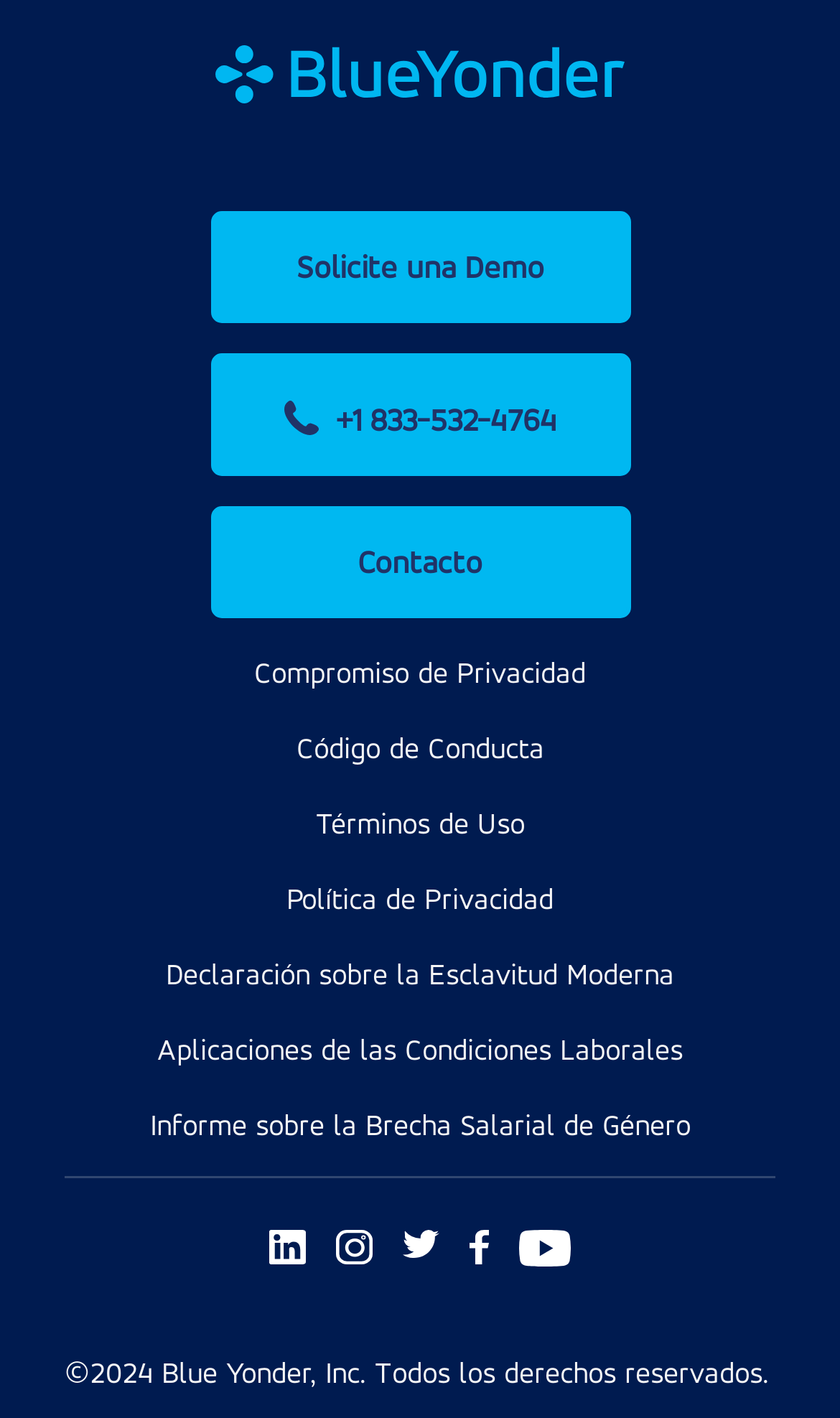Locate the bounding box coordinates of the segment that needs to be clicked to meet this instruction: "View Compromiso de Privacidad".

[0.303, 0.463, 0.697, 0.489]